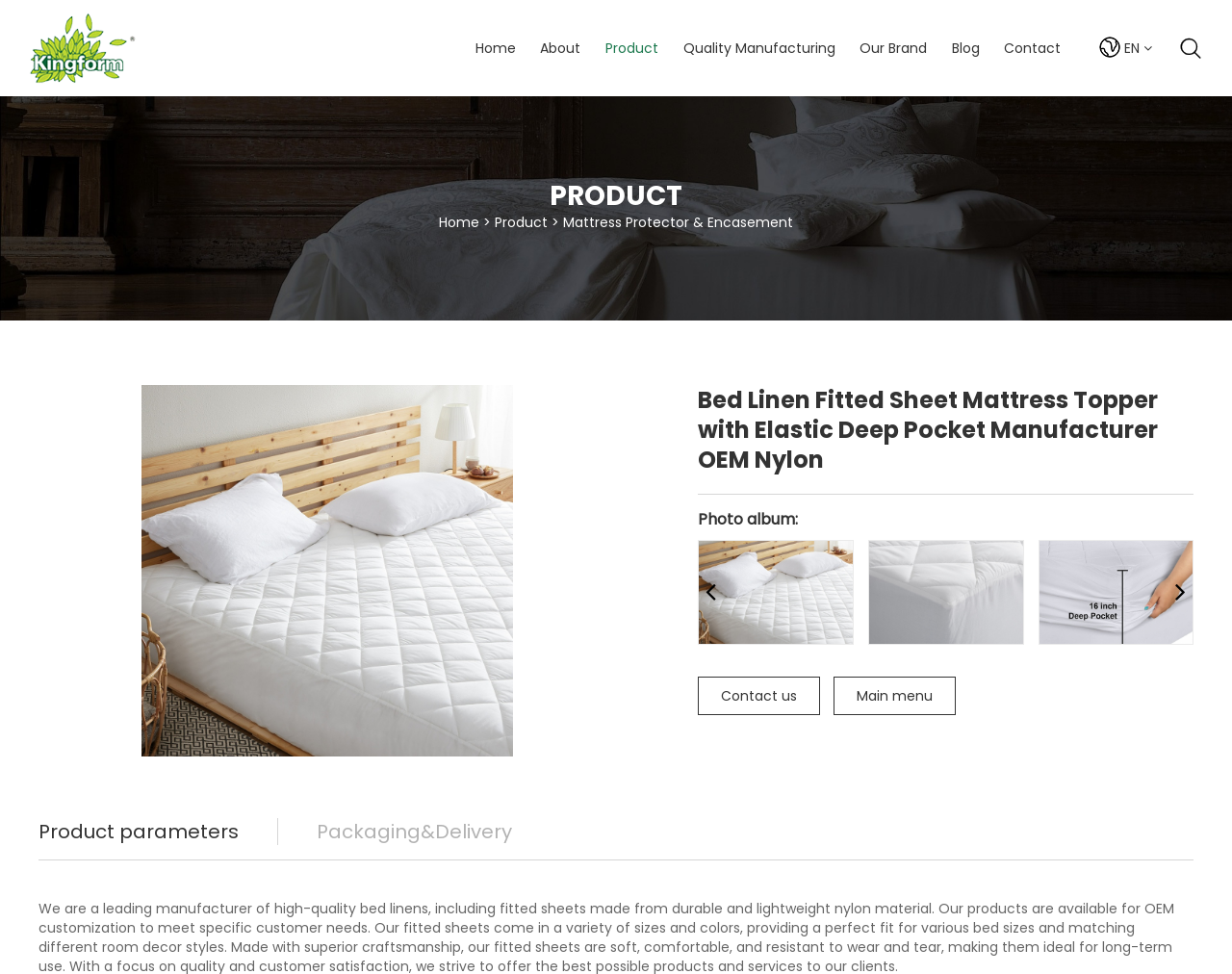Could you locate the bounding box coordinates for the section that should be clicked to accomplish this task: "Click the 'Home' link".

[0.386, 0.04, 0.419, 0.059]